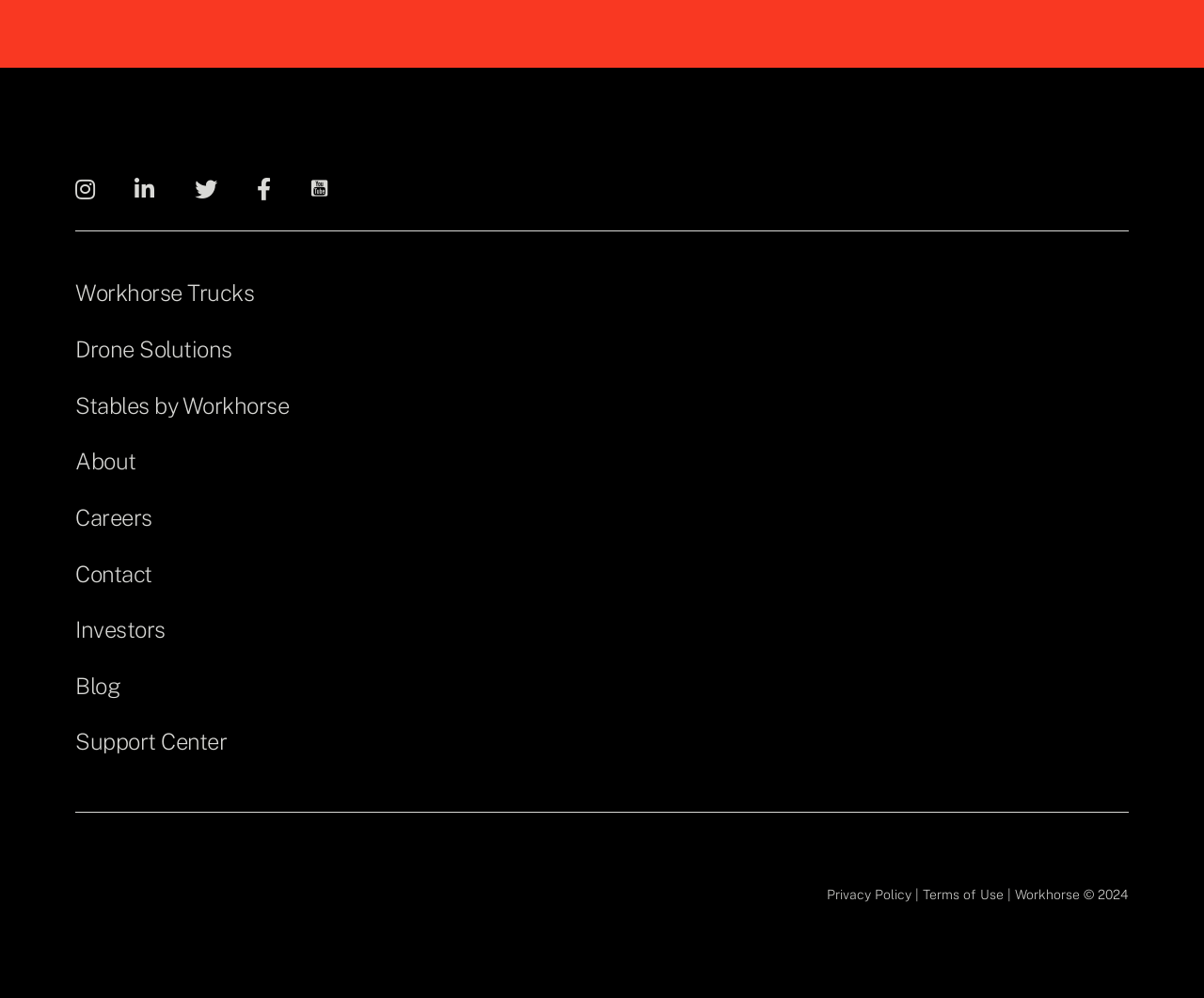Please determine the bounding box coordinates of the element to click in order to execute the following instruction: "go to Workhorse Trucks". The coordinates should be four float numbers between 0 and 1, specified as [left, top, right, bottom].

[0.062, 0.28, 0.211, 0.307]